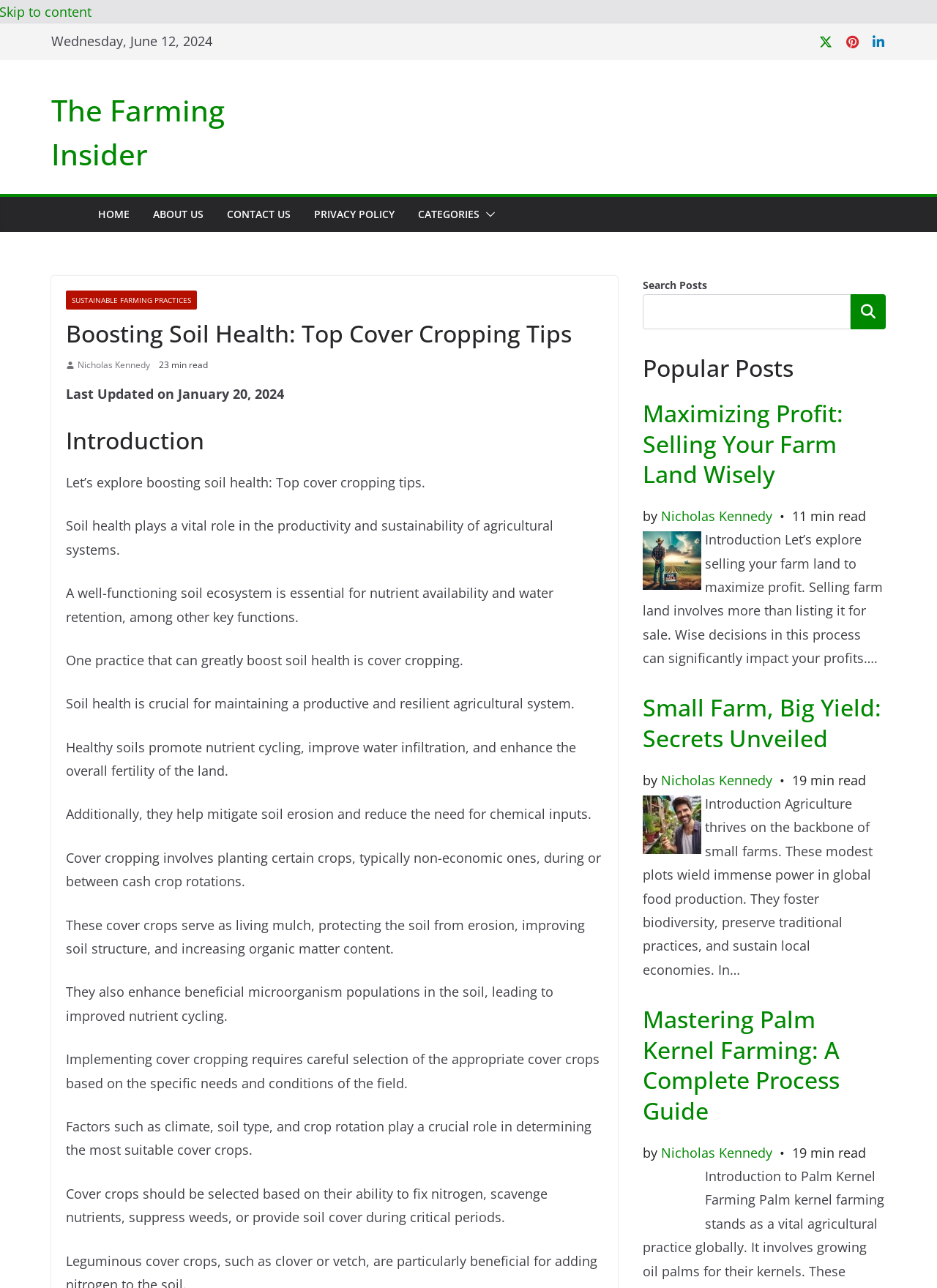How long does it take to read the article?
Using the image, respond with a single word or phrase.

23 min